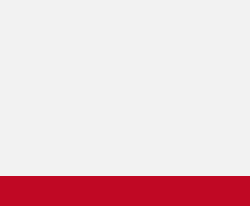What is reflected in the design of Master AutoTech's logo?
Please give a detailed and thorough answer to the question, covering all relevant points.

The design of Master AutoTech's logo likely reflects the professional and reliable nature of their services, which appeals to current and potential customers in need of automotive repairs and maintenance.